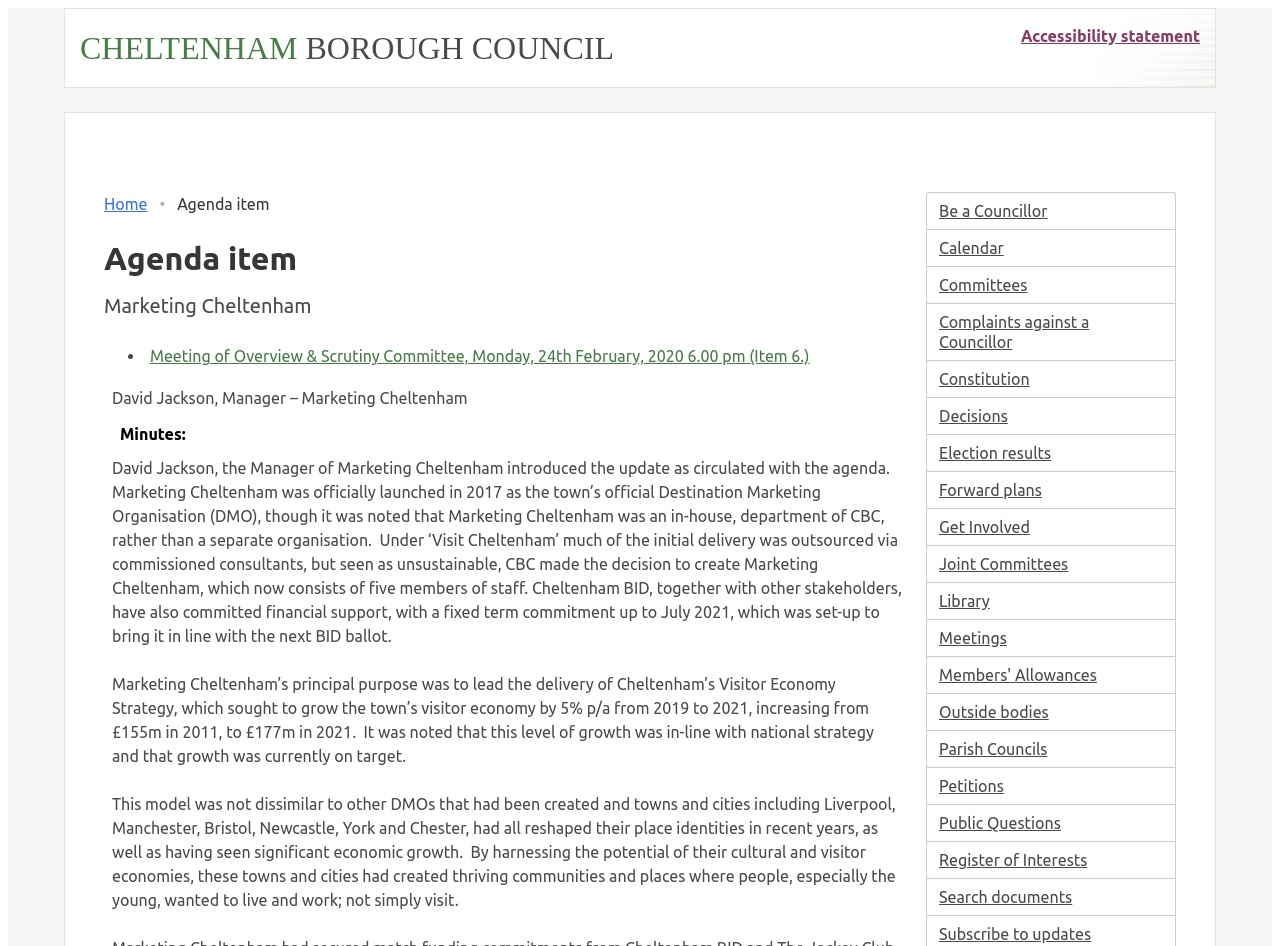Determine the coordinates of the bounding box that should be clicked to complete the instruction: "Click the Galleria link". The coordinates should be represented by four float numbers between 0 and 1: [left, top, right, bottom].

None